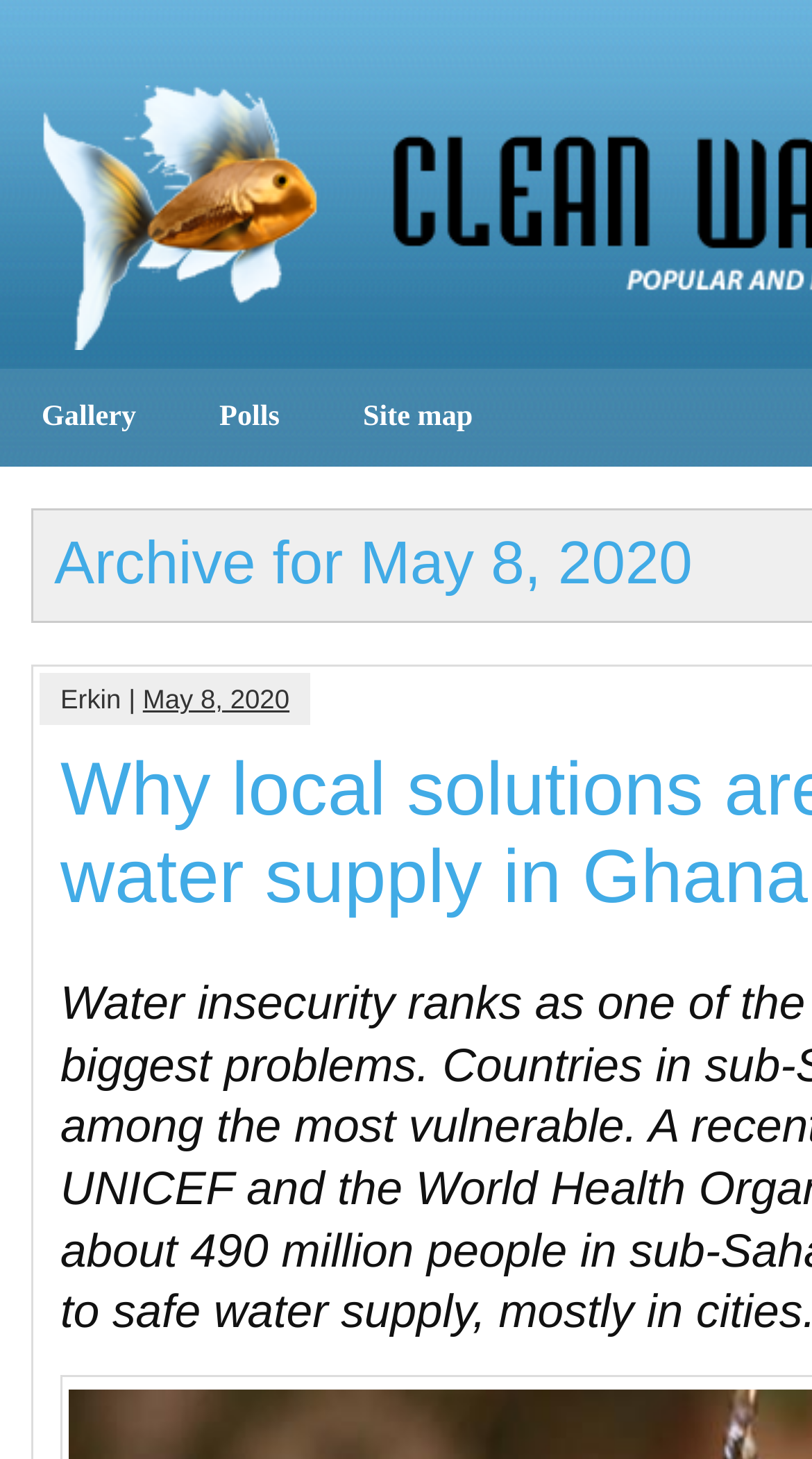Based on the element description Site map, identify the bounding box of the UI element in the given webpage screenshot. The coordinates should be in the format (top-left x, top-left y, bottom-right x, bottom-right y) and must be between 0 and 1.

[0.396, 0.253, 0.634, 0.32]